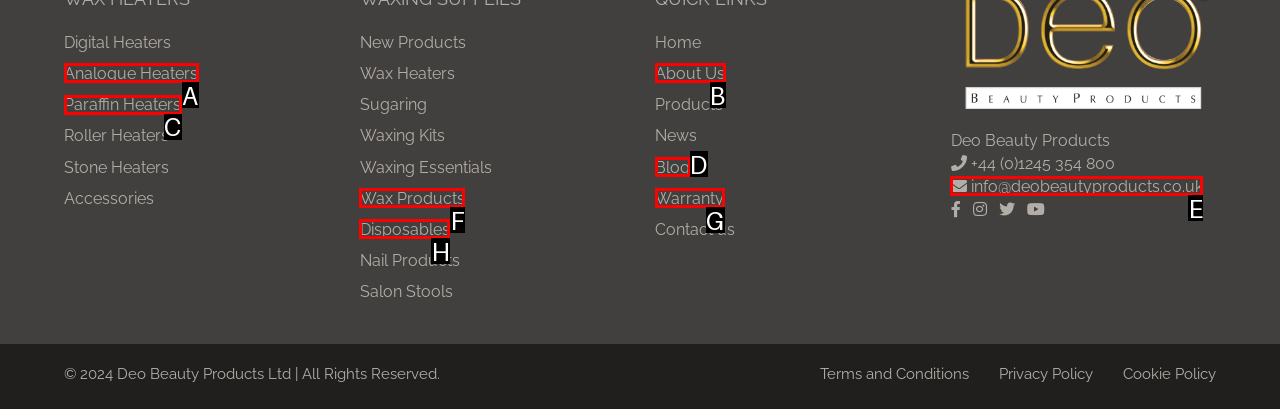Choose the option that best matches the description: info@deobeautyproducts.co.uk
Indicate the letter of the matching option directly.

E